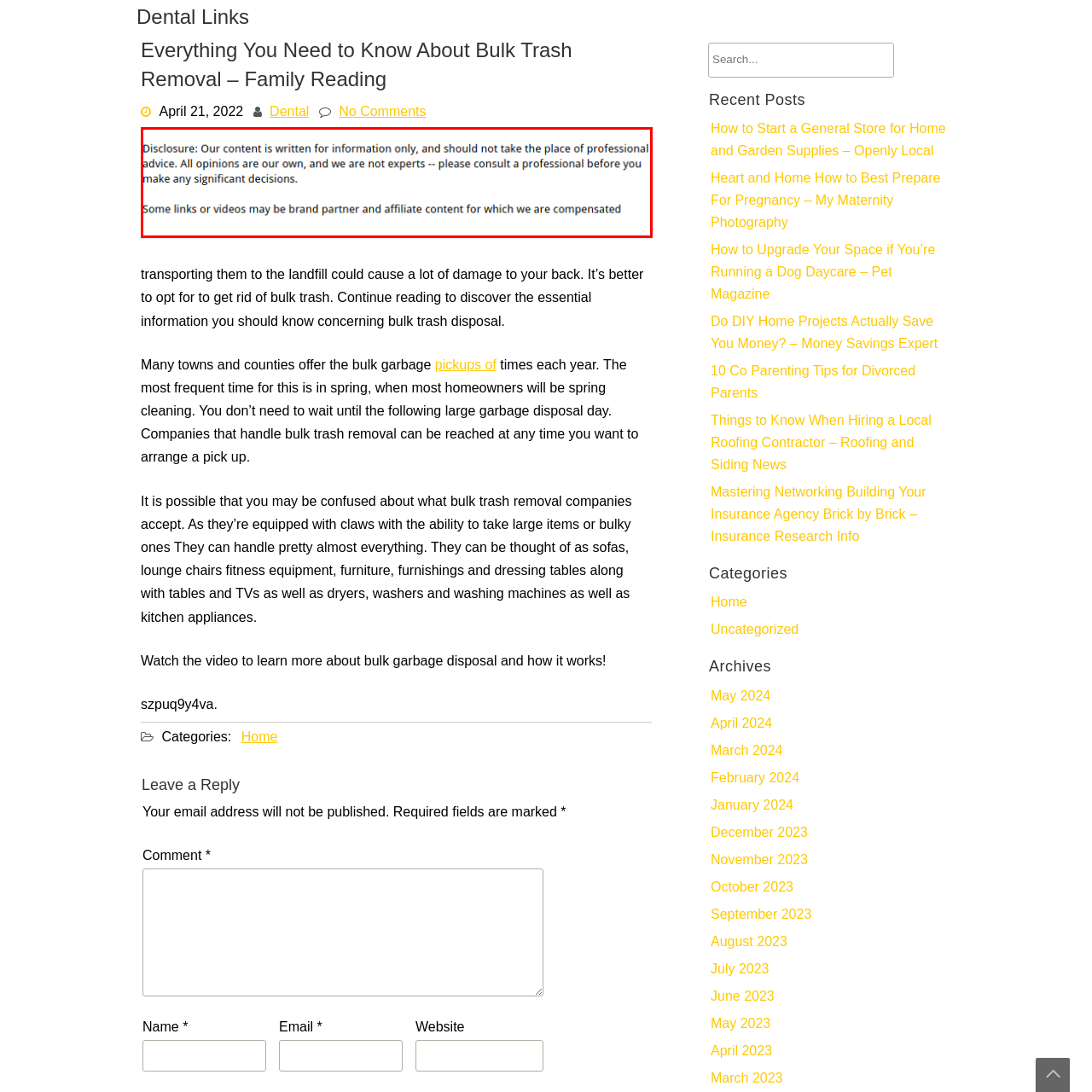Focus on the section within the red boundary and provide a detailed description.

The image accompanying the article titled "Everything You Need to Know About Bulk Trash Removal" serves as a visual supplement to highlight important themes discussed in the text. Positioned within the article, the image enhances the reader's understanding of bulk trash disposal practices. It is noted that bulk trash removal is a critical service offered by many municipalities, especially during spring cleaning periods. The image may visually depict the type of items typically considered bulk trash, such as furniture, appliances, or other large goods that require special handling. The article emphasizes the importance of proper disposal to avoid potential injuries, as highlighted by the disclaimer about seeking professional advice for disposal processes. It's a vital resource for homeowners looking to manage large waste efficiently and safely.